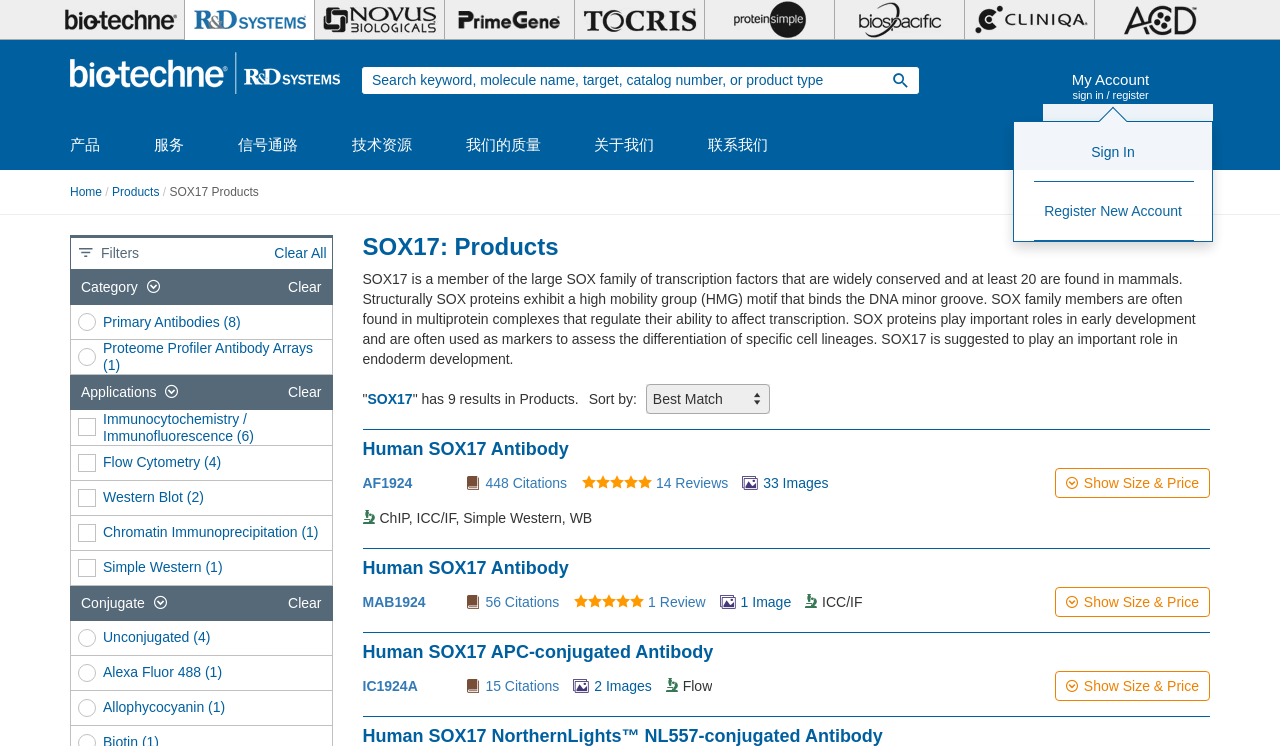Generate a comprehensive caption for the webpage you are viewing.

This webpage is about SOX17 products for research, specifically primary antibodies and proteome profiler antibody arrays. At the top, there is a search bar and a button to sign in or register. Below that, there are links to various categories, including products, services, signal pathways, technical resources, quality, and about us.

The main content of the page is divided into sections. The first section has a heading "SOX17: Products" and provides a brief description of SOX17, a member of the large SOX family of transcription factors. Below that, there are filters for category, applications, and conjugate.

The next section displays a list of 9 products, each with a heading, a link to the product, and a table with details such as citations, reviews, images, and applications. The applications are listed as abbreviations, including ChIP, ICC/IF, Simple Western, and WB. Each product has a "Show Size & Price" button.

The products are listed in a table format, with each product taking up a row. The columns include the product name, citations, reviews, images, applications, and a button to show size and price. The products are listed in a scrollable area, with the filters above allowing users to narrow down the list based on their needs.